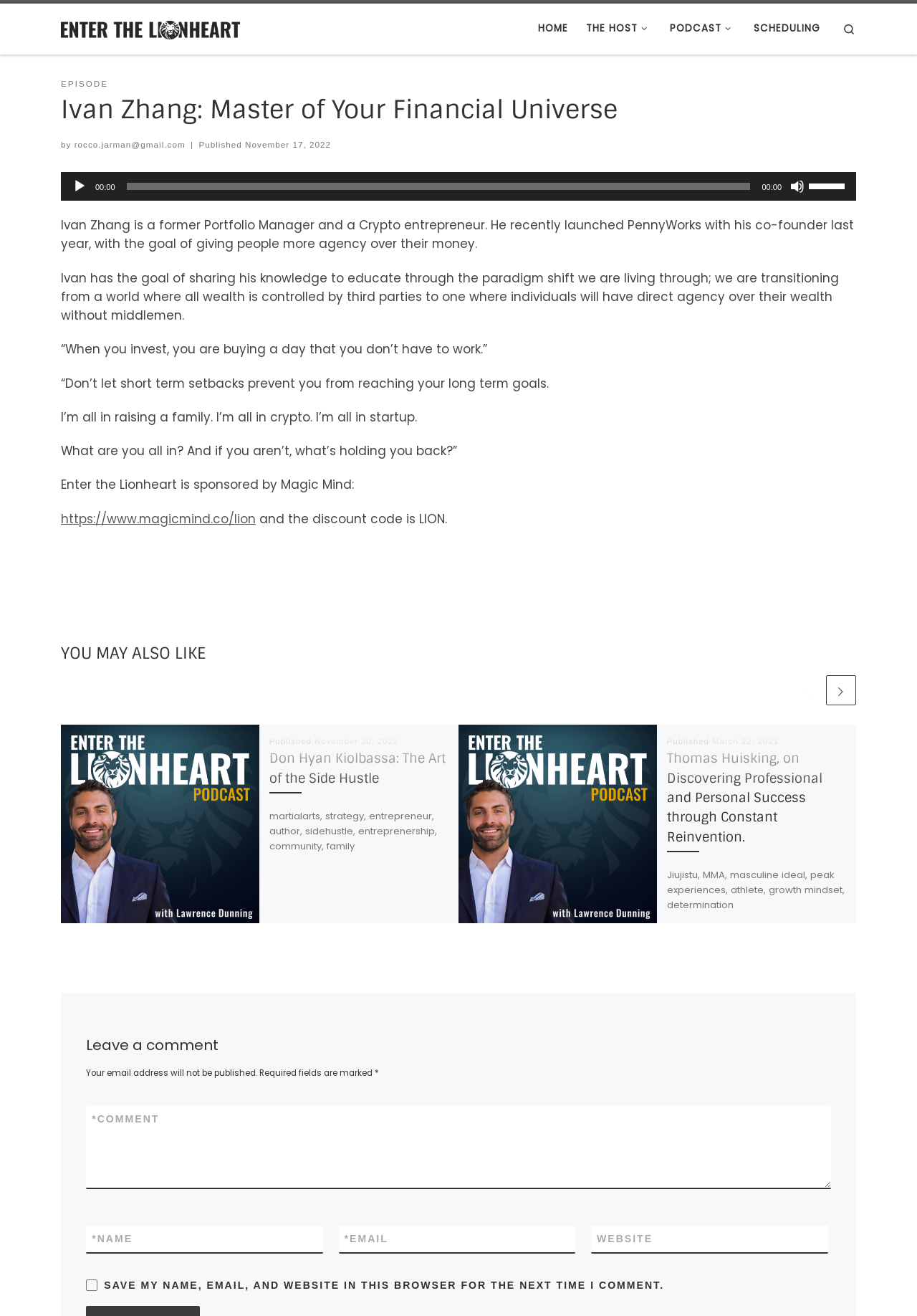Pinpoint the bounding box coordinates for the area that should be clicked to perform the following instruction: "Click the 'HOME' link".

[0.582, 0.011, 0.625, 0.033]